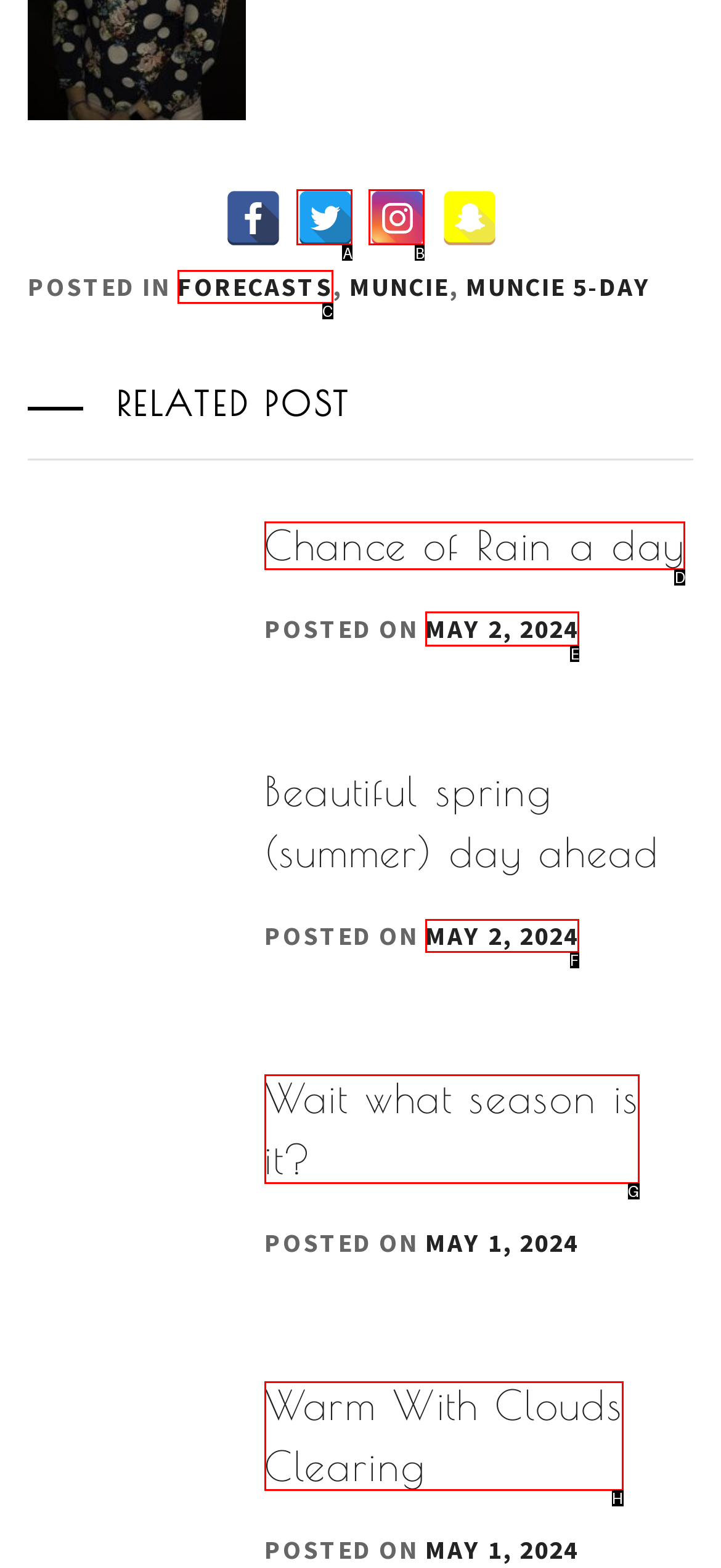Based on the choices marked in the screenshot, which letter represents the correct UI element to perform the task: Check post on MAY 2, 2024?

E